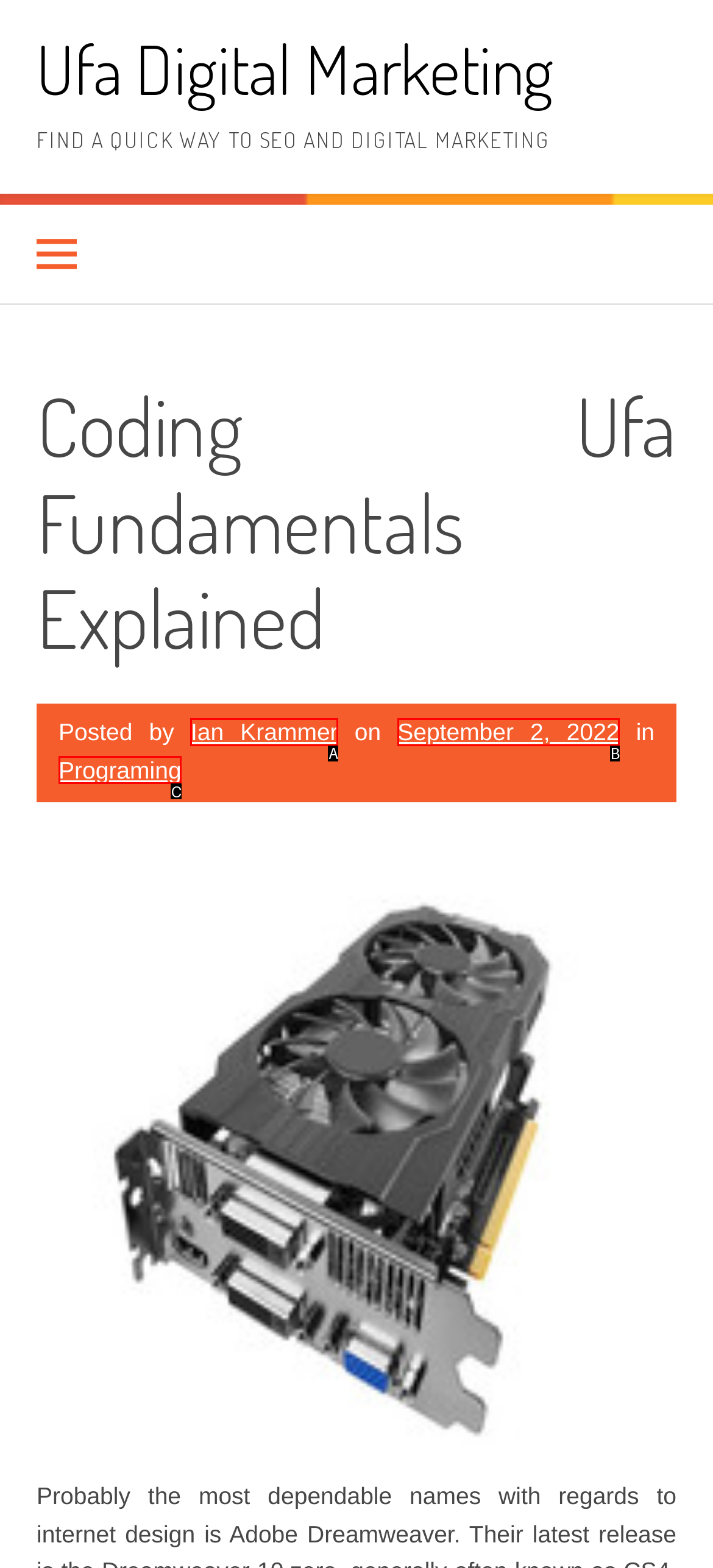Identify the HTML element that best matches the description: Ian Krammer. Provide your answer by selecting the corresponding letter from the given options.

A